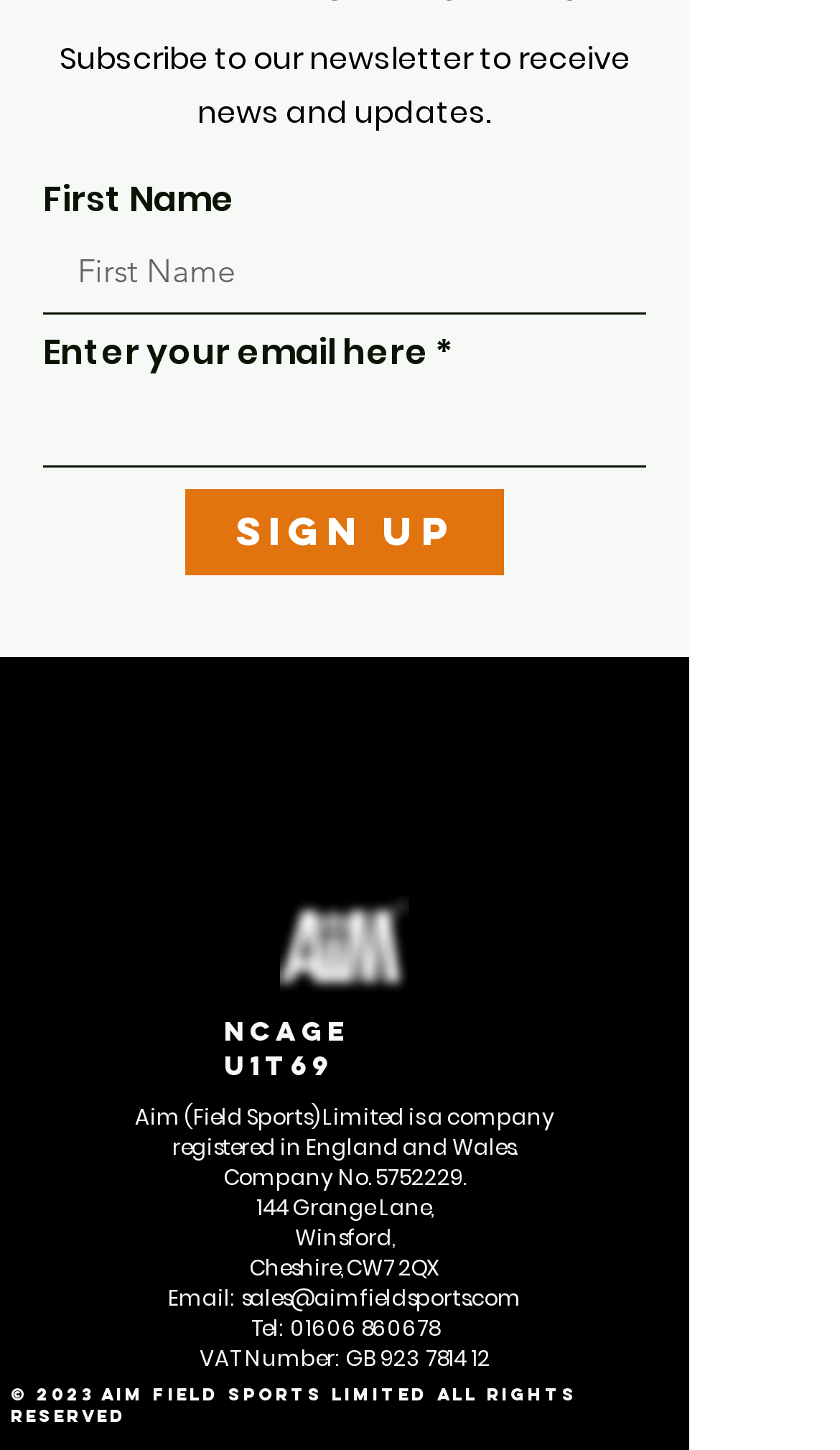Locate the coordinates of the bounding box for the clickable region that fulfills this instruction: "Sign up for the newsletter".

[0.221, 0.337, 0.6, 0.397]